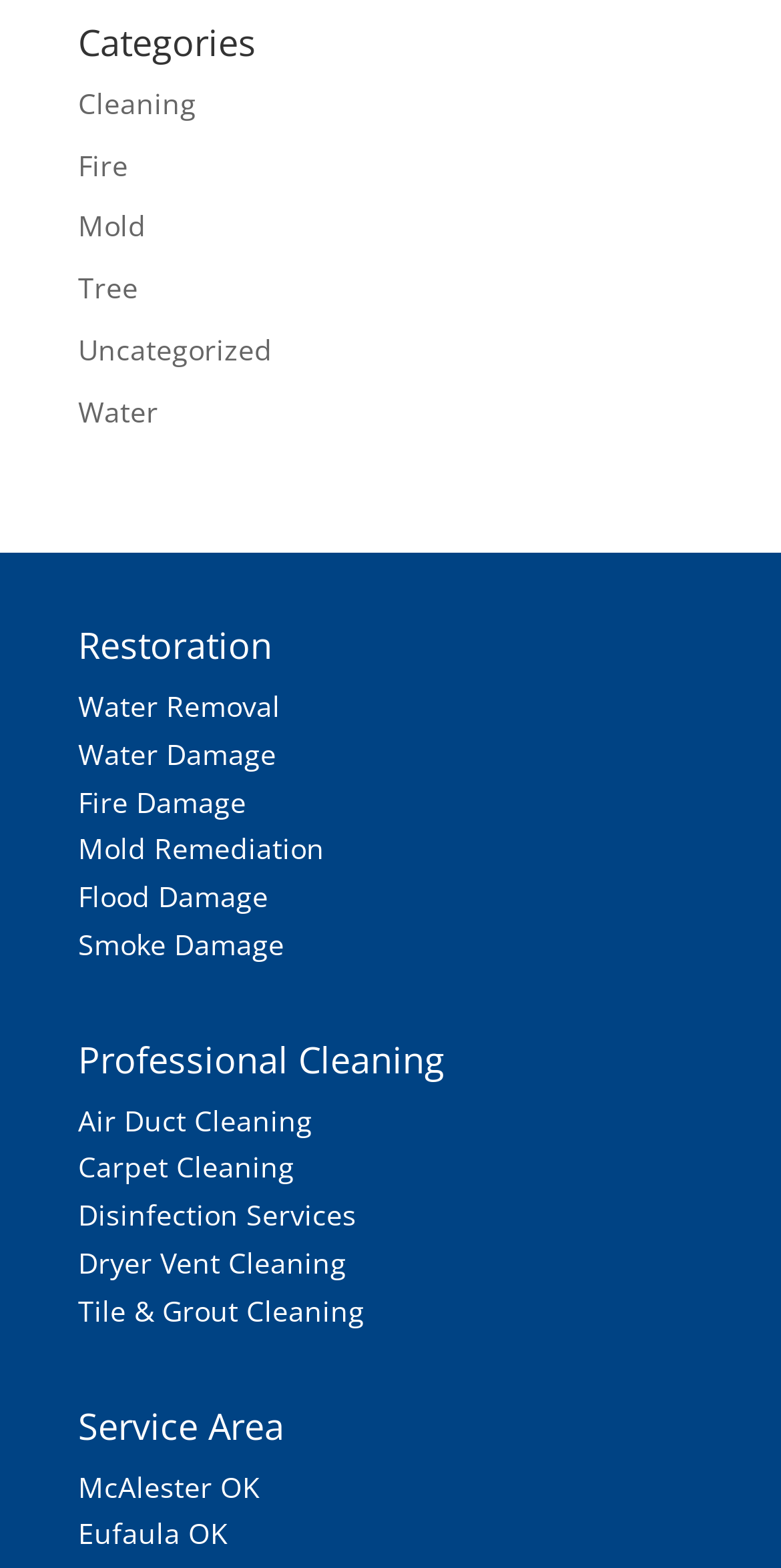Please provide the bounding box coordinates for the element that needs to be clicked to perform the instruction: "Check the 'McAlester OK' service area". The coordinates must consist of four float numbers between 0 and 1, formatted as [left, top, right, bottom].

[0.1, 0.936, 0.333, 0.96]